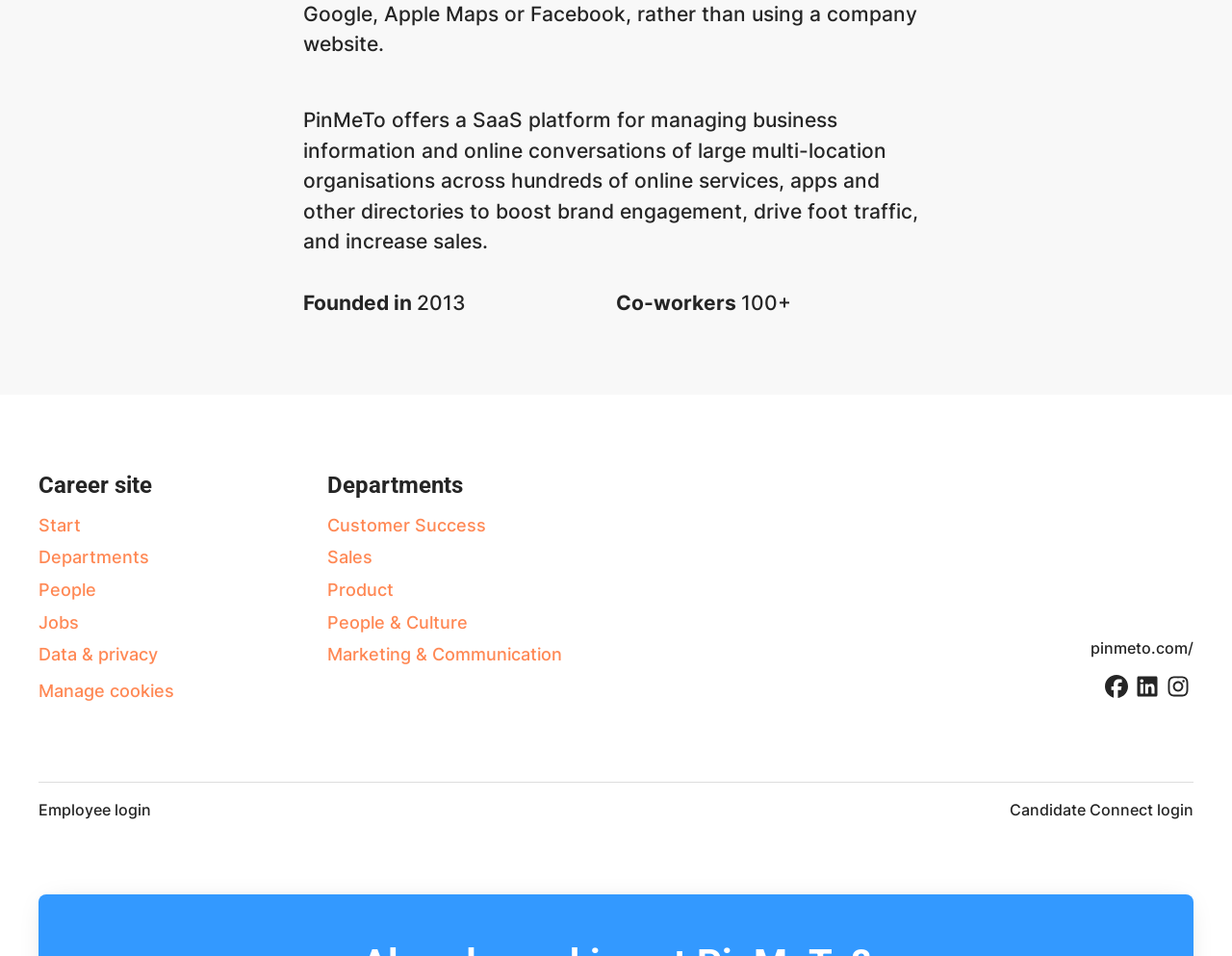Locate the bounding box coordinates of the clickable element to fulfill the following instruction: "Explore jobs". Provide the coordinates as four float numbers between 0 and 1 in the format [left, top, right, bottom].

[0.031, 0.636, 0.064, 0.665]